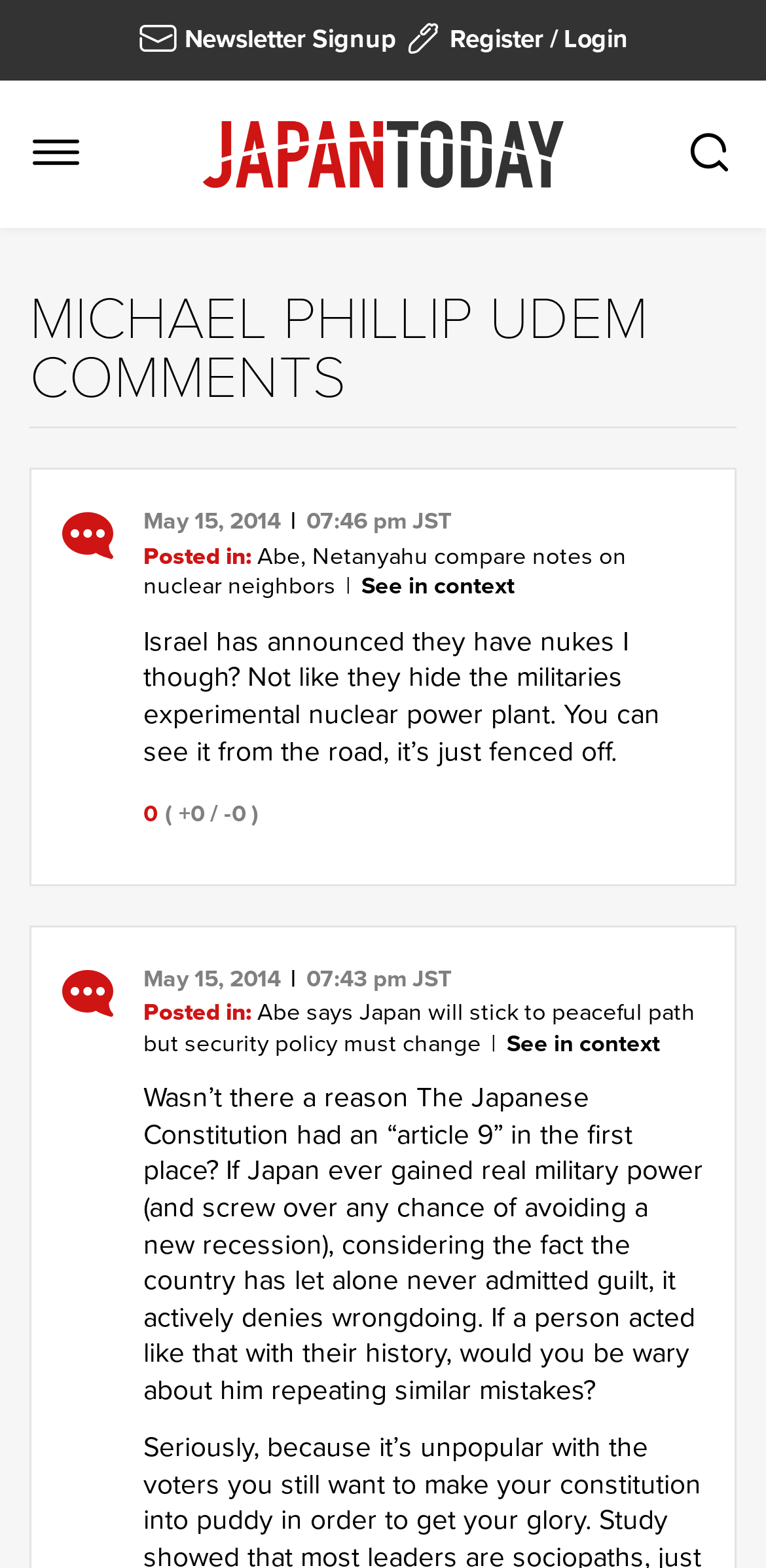Summarize the webpage in an elaborate manner.

This webpage is a news article page from Japan Today, featuring various news stories and comments. At the top, there are three links: "Newsletter Signup" on the left, "Register / Login" on the right, and the website's logo "Japan Today" in the center. Below the logo, there are two buttons, one on the left and one on the right, which appear to be navigation buttons.

The main content of the page is divided into sections, each featuring a news article with a heading, timestamp, and a brief summary. There are two articles visible on the page, with the first one titled "MICHAEL PHILLIP UDEM COMMENTS" and the second one titled "Abe says Japan will stick to peaceful path but security policy must change". Each article has a timestamp, including the date and time in JST (Japan Standard Time) format.

Below each article, there are comments from users, with the username and comment text displayed. The comments are indented and have a rating system, showing the number of upvotes and downvotes. There are also "See in context" links next to each comment, which likely lead to the original article or a related page.

The webpage has a clean and organized layout, making it easy to navigate and read the news articles and comments.